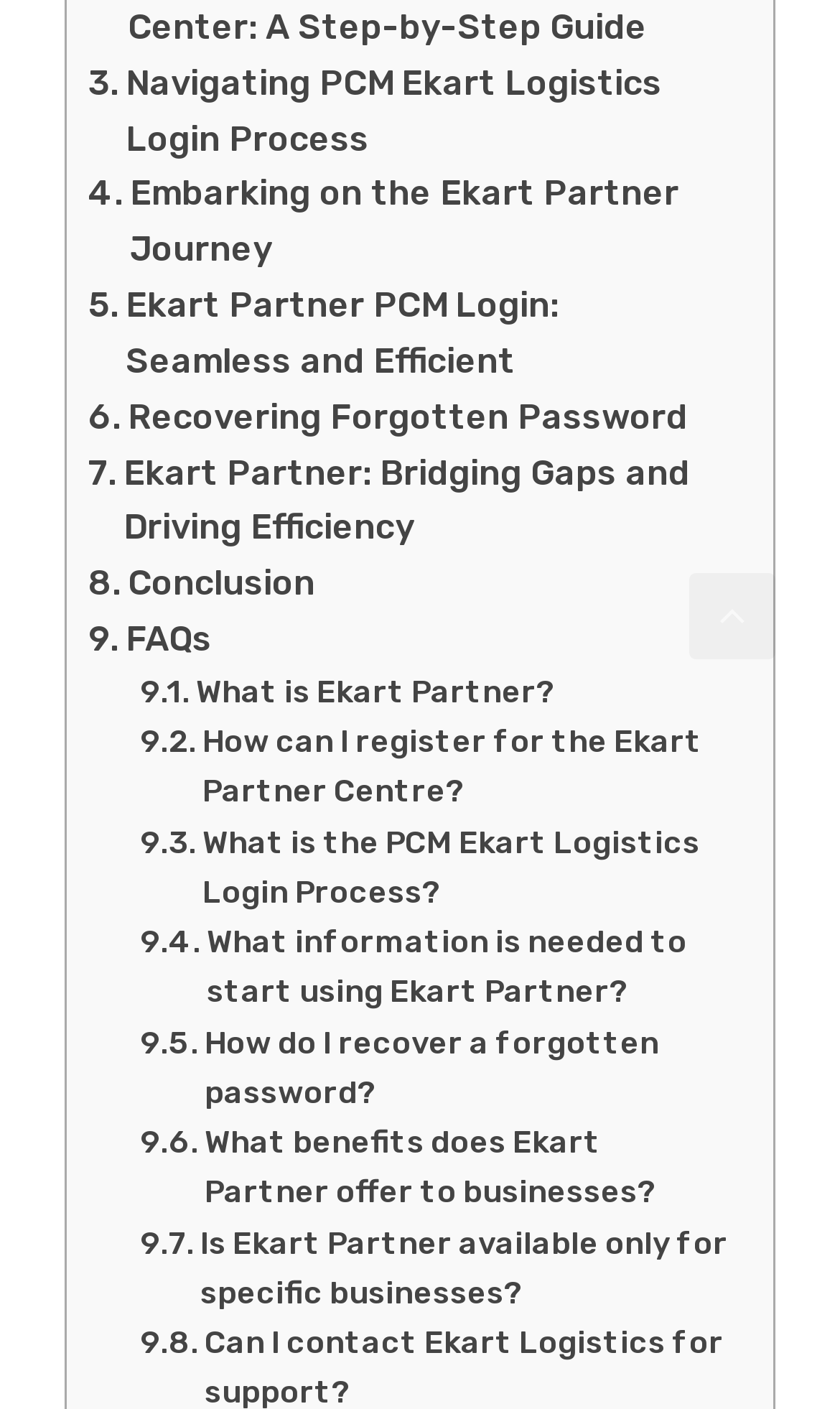Identify the bounding box coordinates necessary to click and complete the given instruction: "Understand what Ekart Partner is".

[0.167, 0.474, 0.662, 0.509]